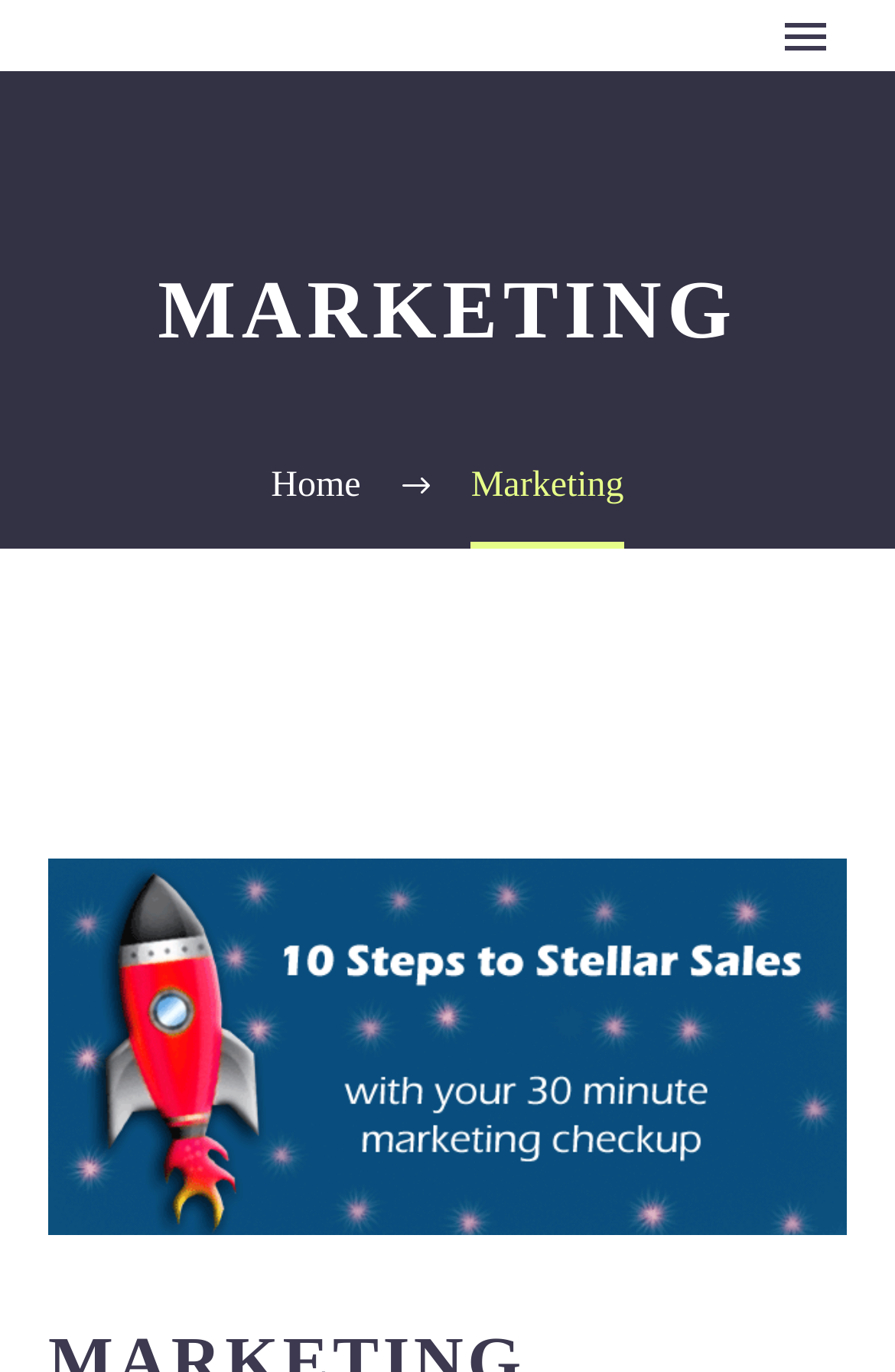Offer a detailed account of what is visible on the webpage.

The webpage is about a digital marketing agency based in Sydney, Australia. At the top, there is a layout table that spans almost the entire width of the page. Within this table, there is a primary menu button located at the top right corner. Below the button, there are two links, "HOME" and "OUR STORY", positioned side by side, with "HOME" on the left and "OUR STORY" on the right.

Further down, there is a large heading that reads "MARKETING", which takes up a significant portion of the page's width. Below the heading, there is a link to "Home" on the left, followed by a static text "Marketing" on the right.

At the bottom of the page, there is a link to "marketing-boost" that spans the entire width of the page. This link contains an image with the same name, "marketing-boost", which suggests that it might be a promotional or advertising material.